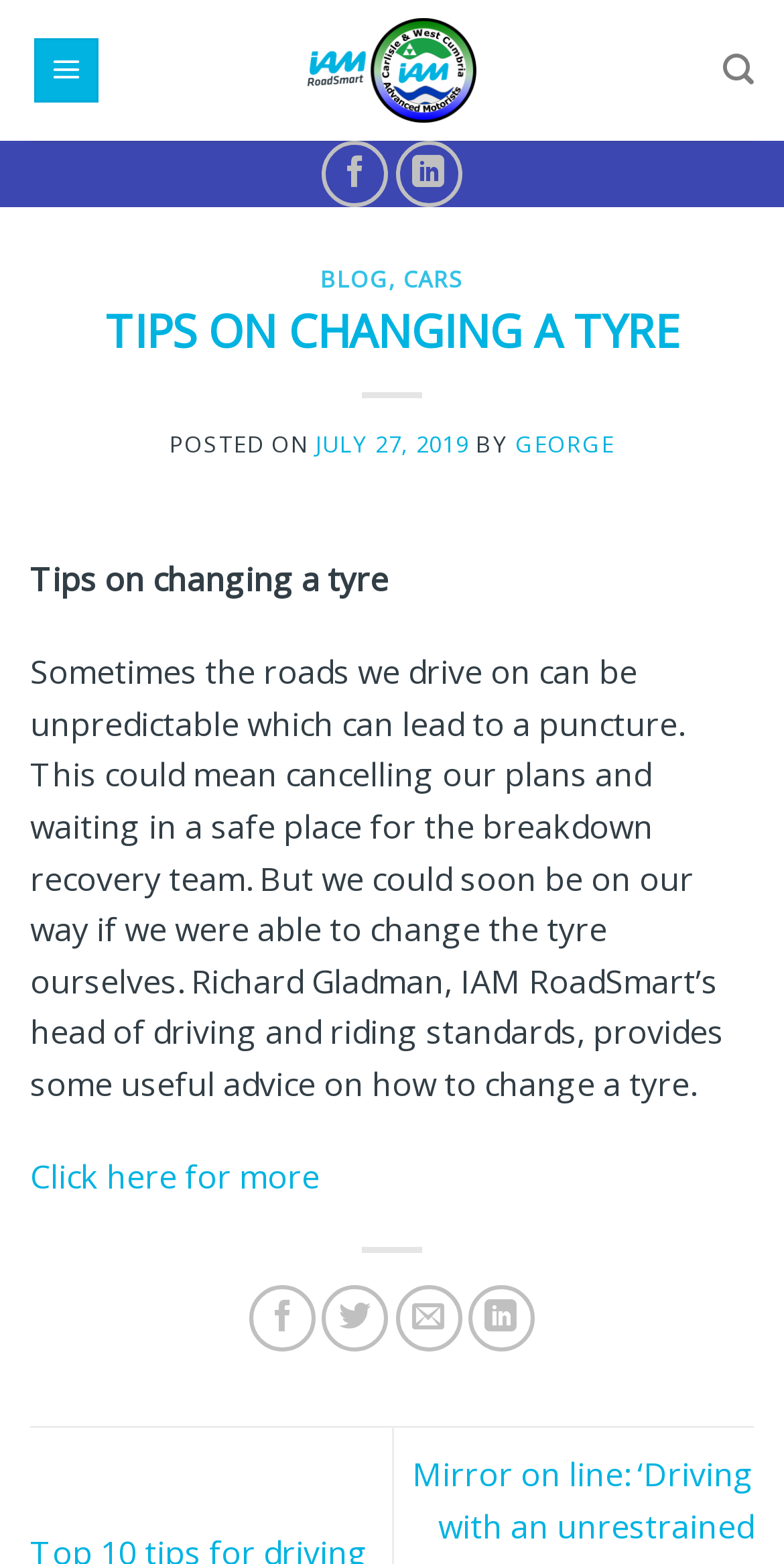Locate the UI element described as follows: "aria-label="Search"". Return the bounding box coordinates as four float numbers between 0 and 1 in the order [left, top, right, bottom].

[0.922, 0.02, 0.962, 0.07]